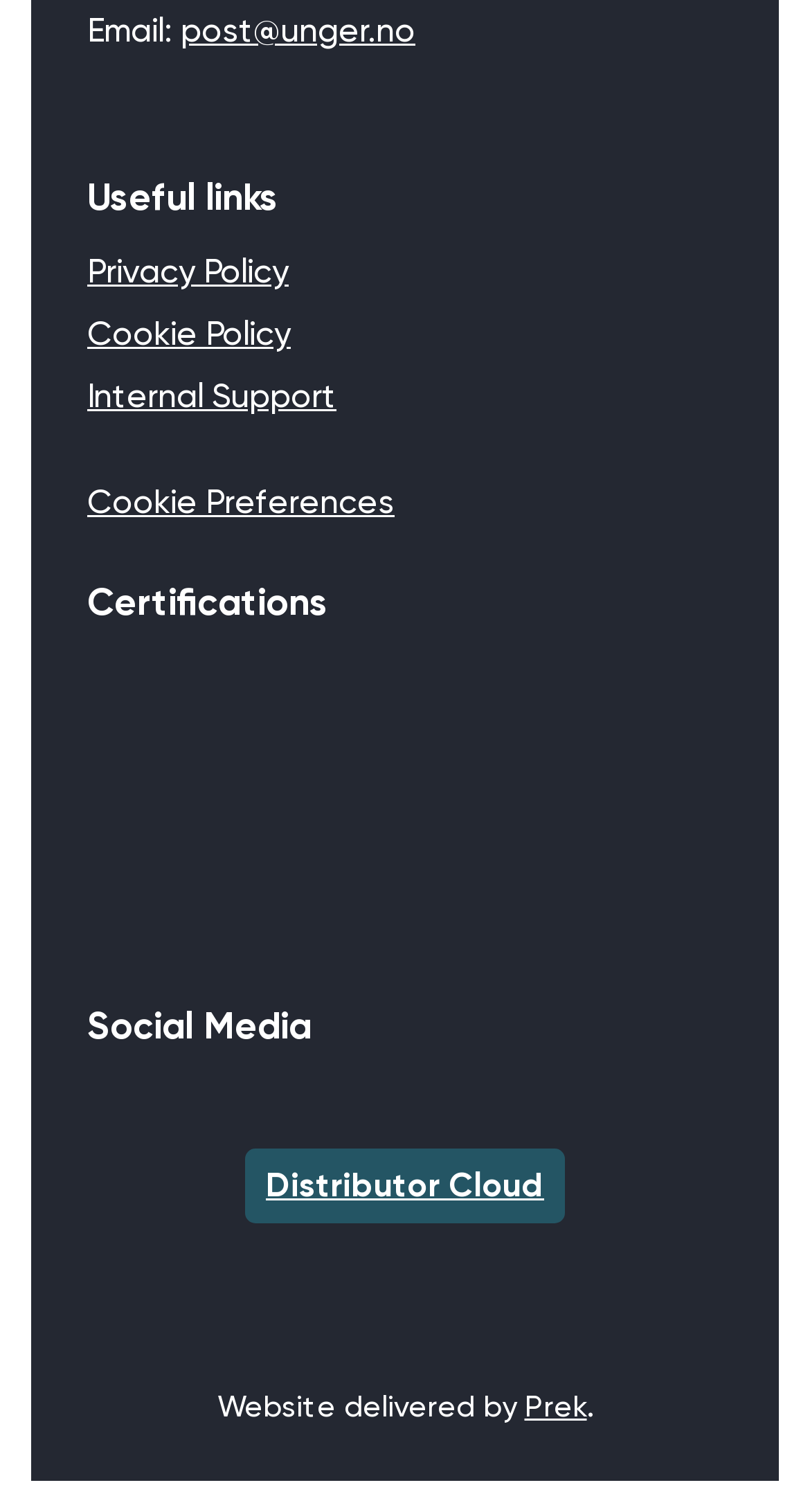Identify the bounding box coordinates for the UI element described by the following text: "Cookie Policy". Provide the coordinates as four float numbers between 0 and 1, in the format [left, top, right, bottom].

[0.108, 0.208, 0.359, 0.234]